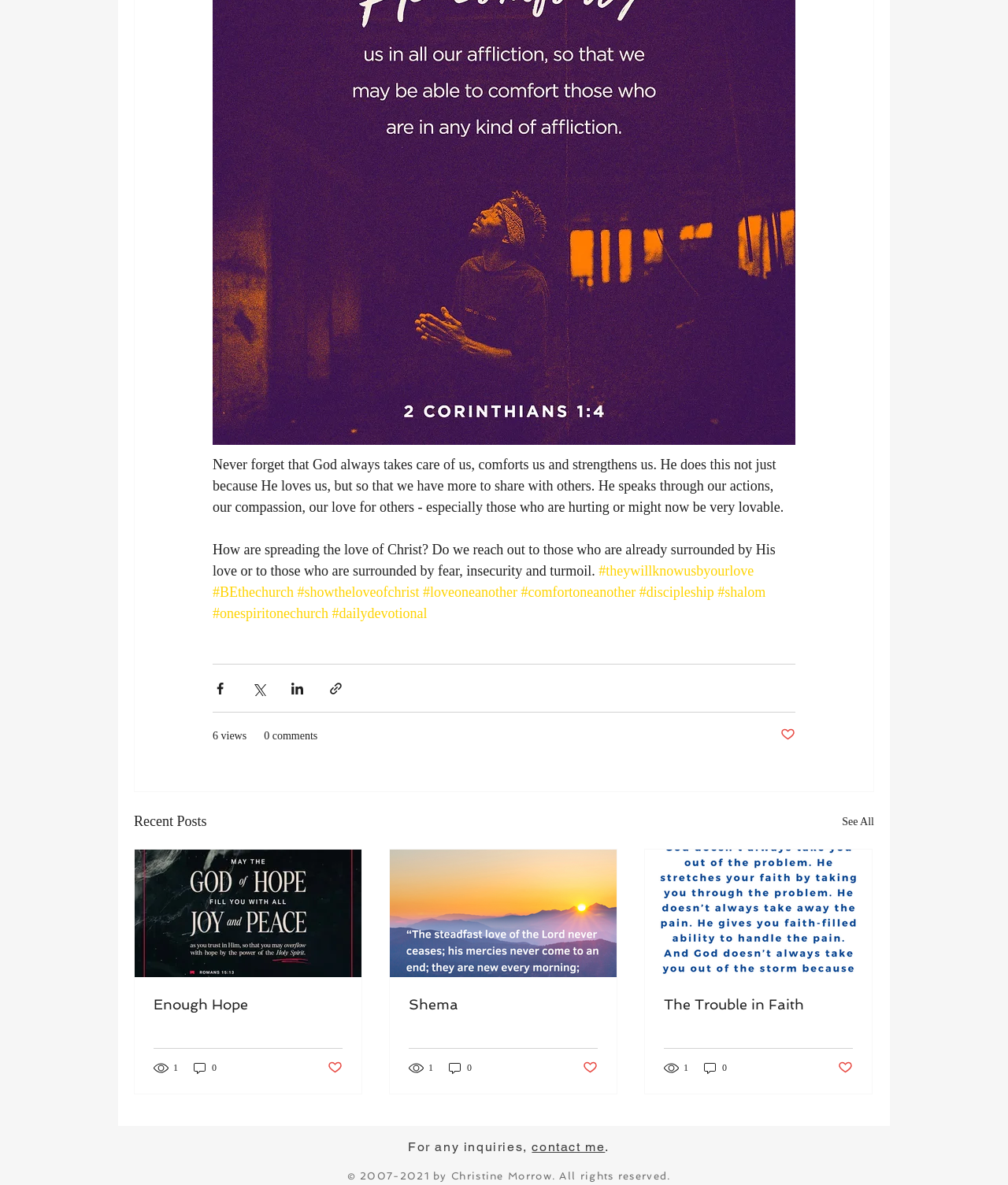Identify the bounding box coordinates of the HTML element based on this description: "Shema".

[0.405, 0.841, 0.593, 0.854]